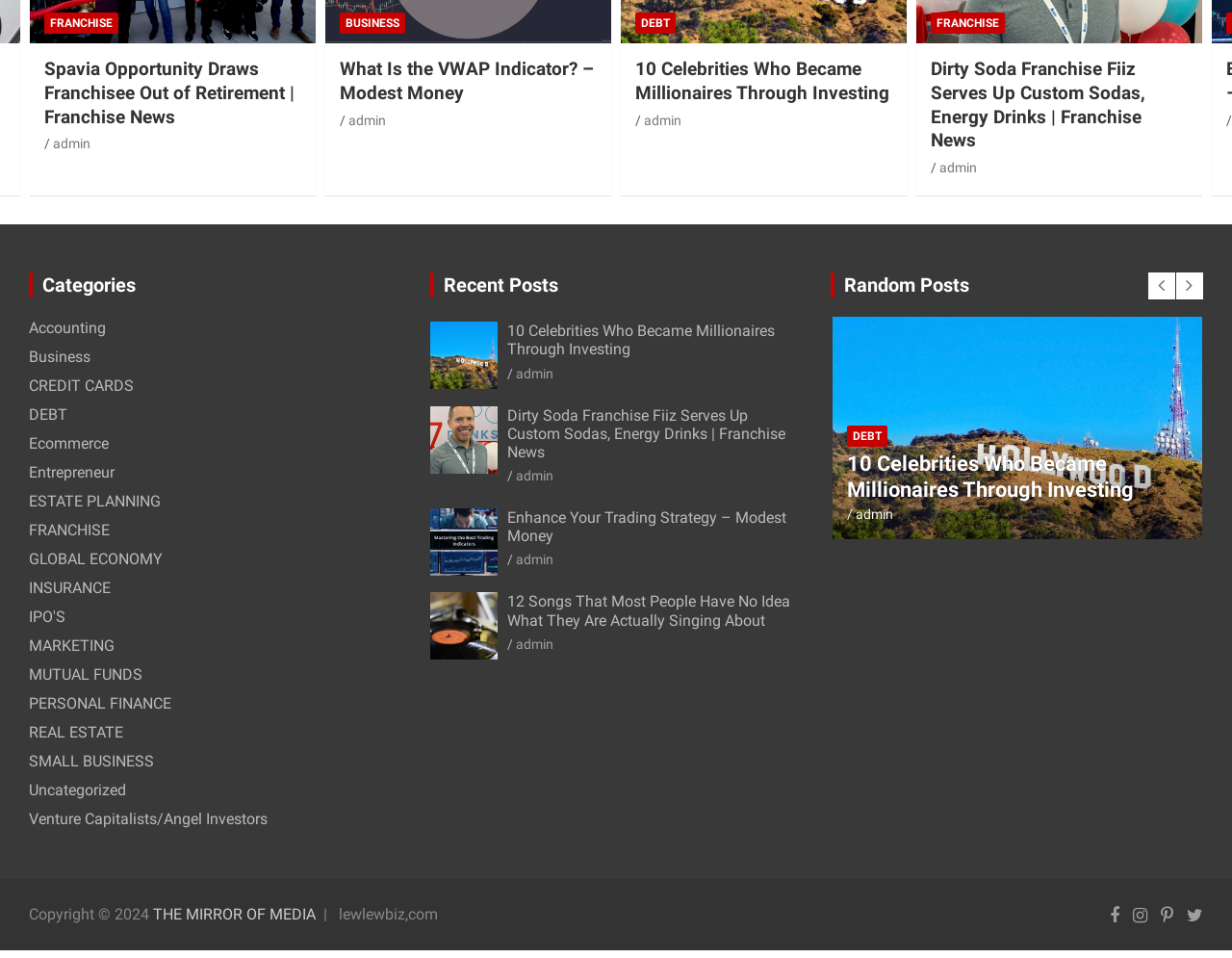What is the topic of the article '10 Celebrities Who Became Millionaires Through Investing'? 
Look at the webpage screenshot and answer the question with a detailed explanation.

I inferred the topic of the article by looking at the title '10 Celebrities Who Became Millionaires Through Investing' and noticing that it is related to investing.